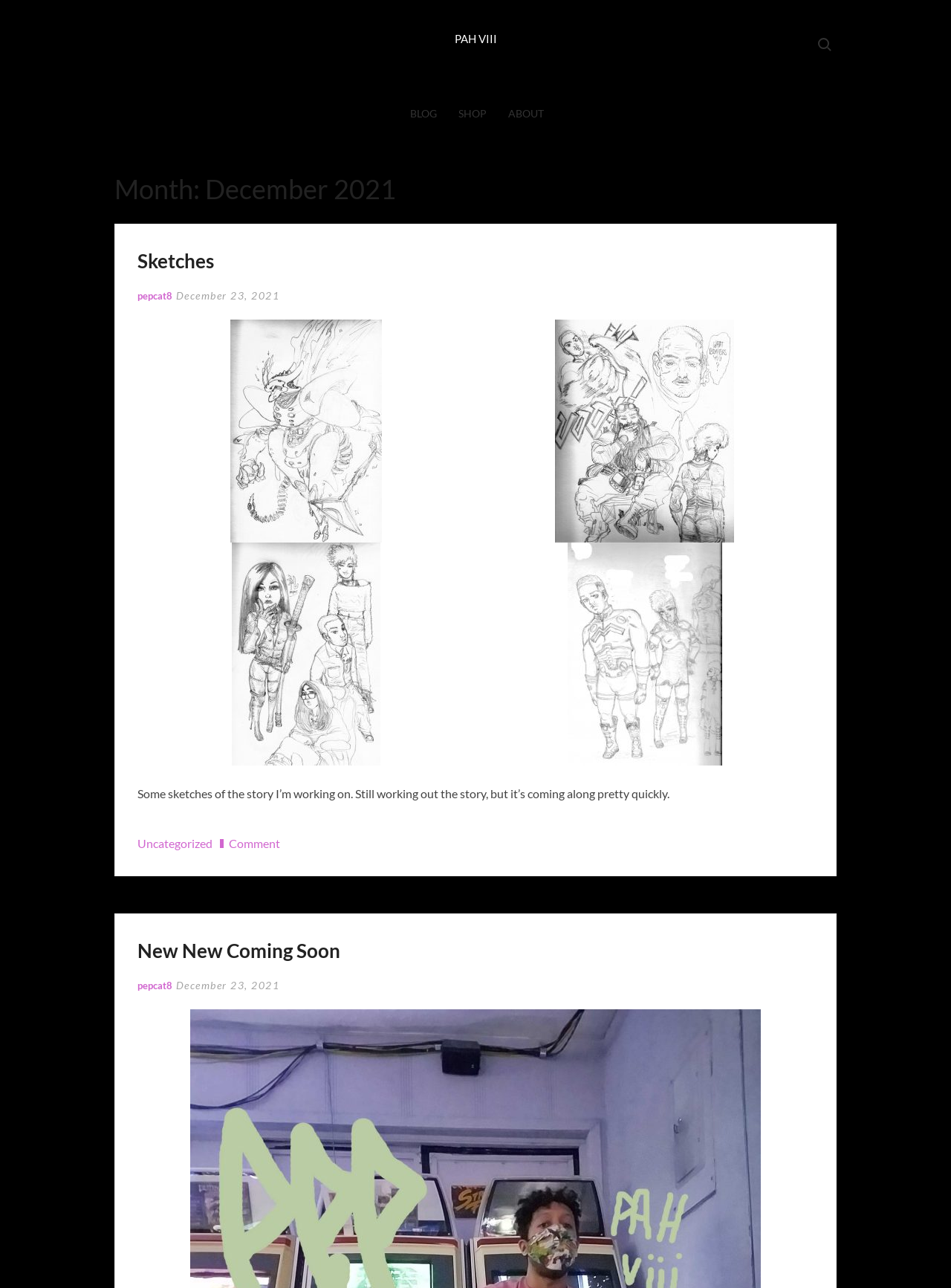Determine the bounding box coordinates of the region that needs to be clicked to achieve the task: "Go to BLOG page".

[0.42, 0.079, 0.471, 0.097]